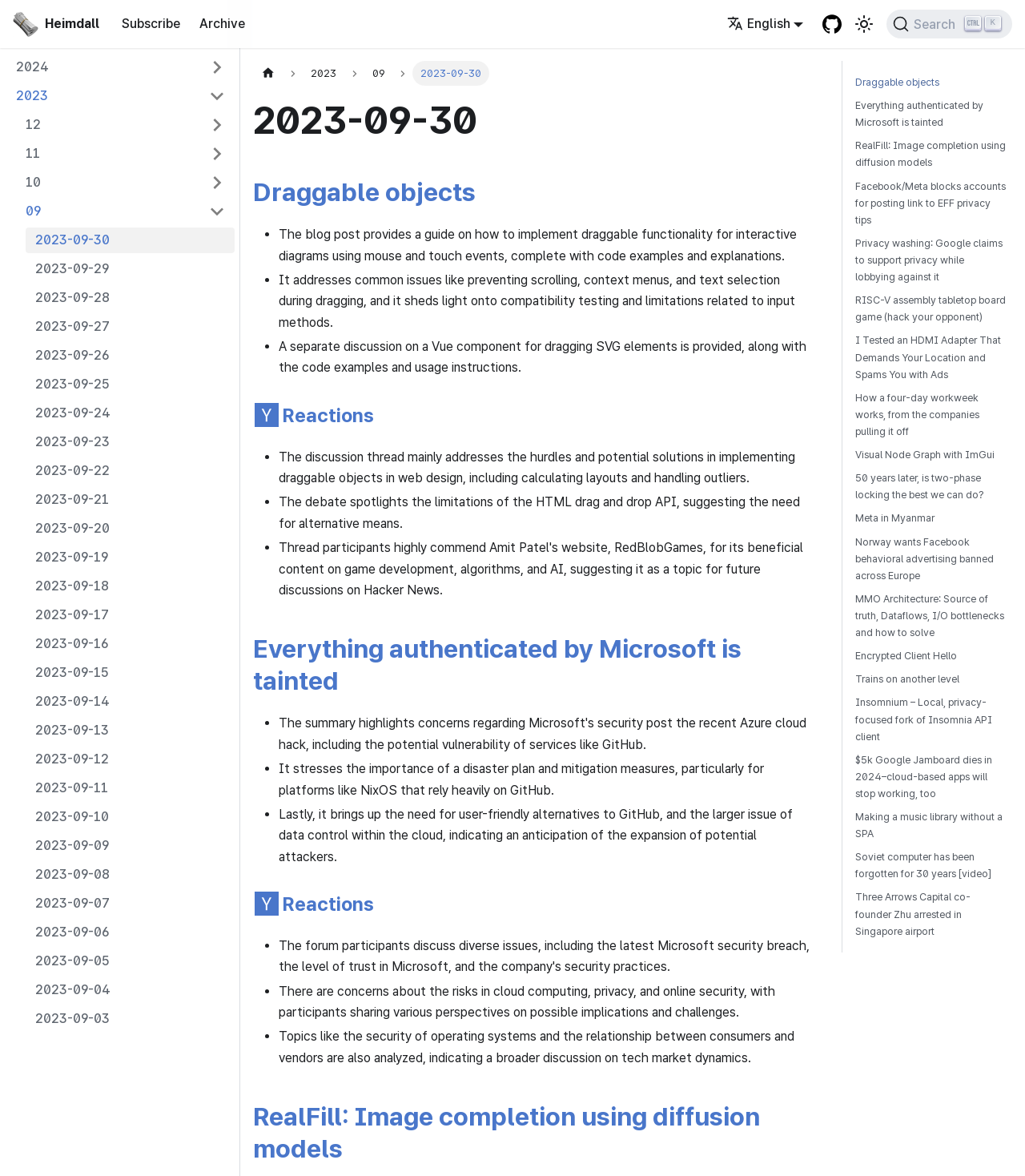Provide a single word or phrase to answer the given question: 
What is the logo of the website?

Heimdall Logo